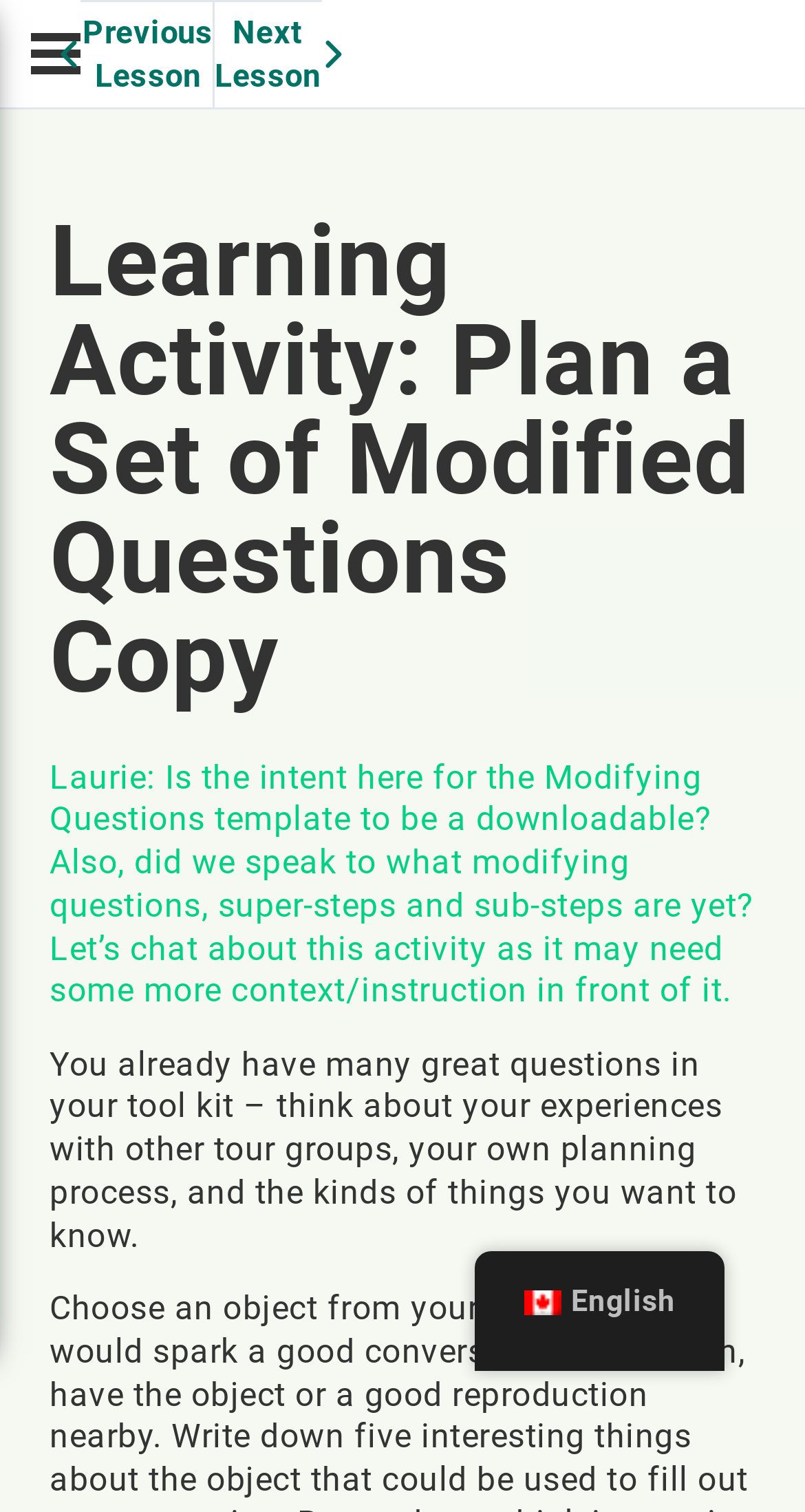Answer the question using only one word or a concise phrase: What is the topic of the learning activity?

Modified Questions